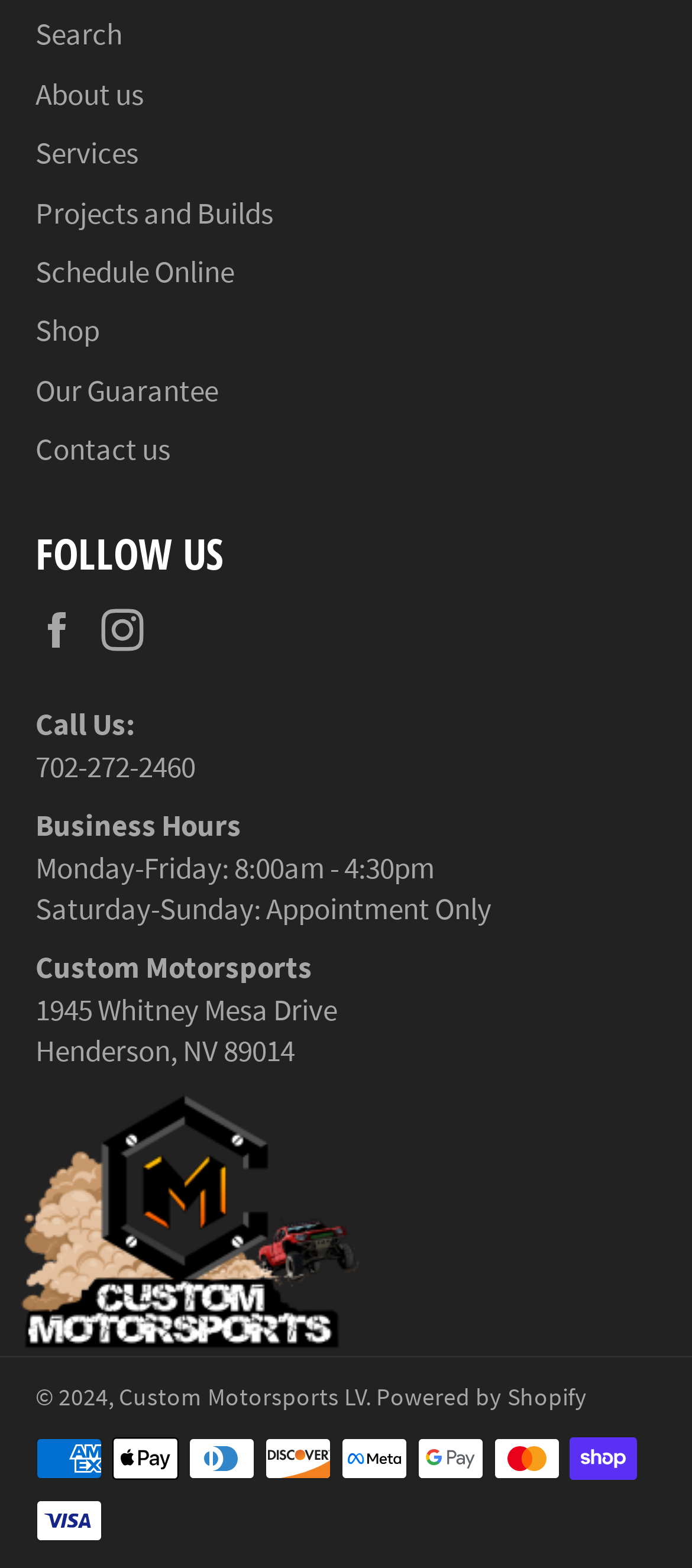Given the element description Our Guarantee, predict the bounding box coordinates for the UI element in the webpage screenshot. The format should be (top-left x, top-left y, bottom-right x, bottom-right y), and the values should be between 0 and 1.

[0.051, 0.236, 0.315, 0.261]